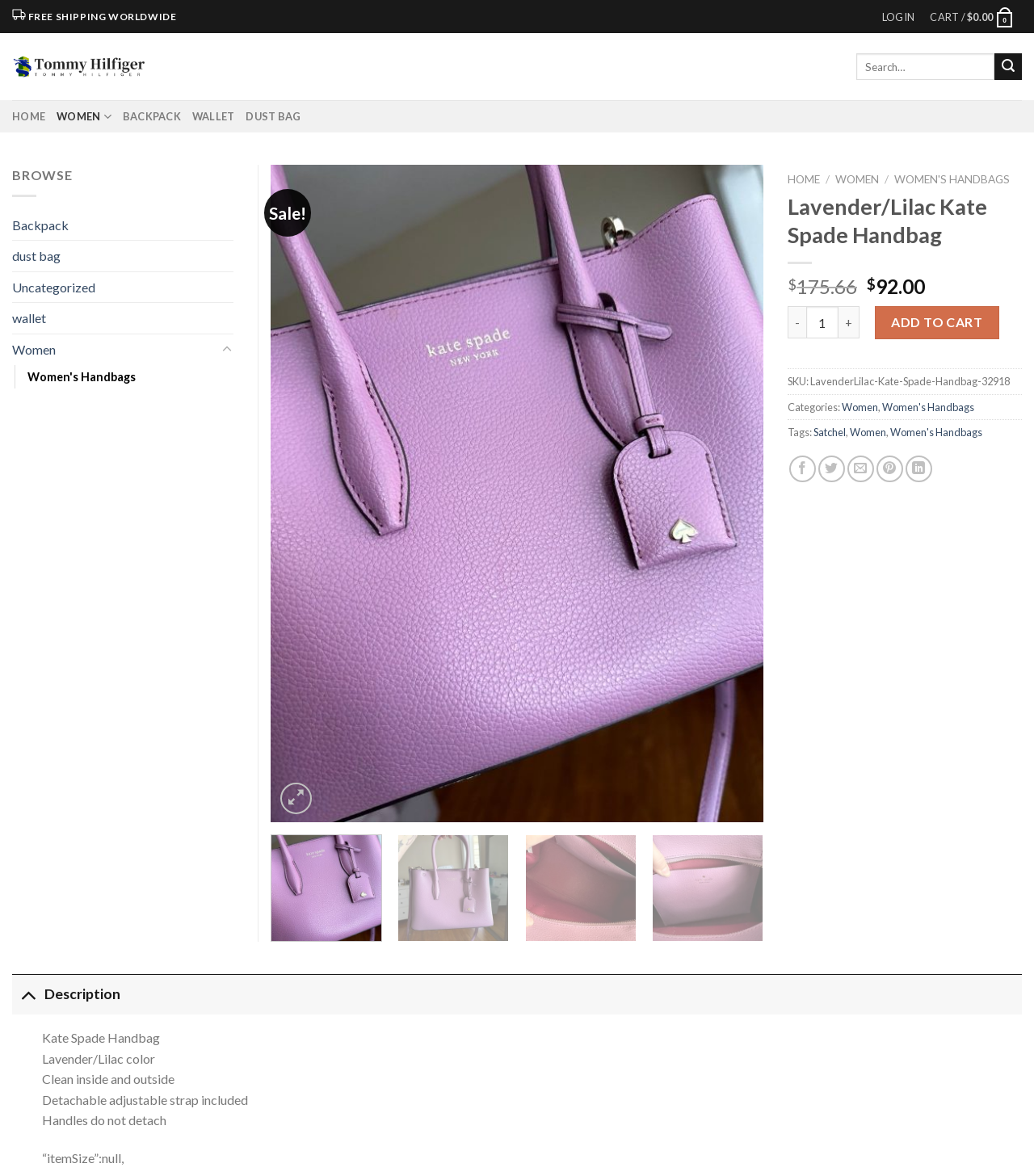Please identify the bounding box coordinates of where to click in order to follow the instruction: "Add product to cart".

[0.846, 0.261, 0.966, 0.288]